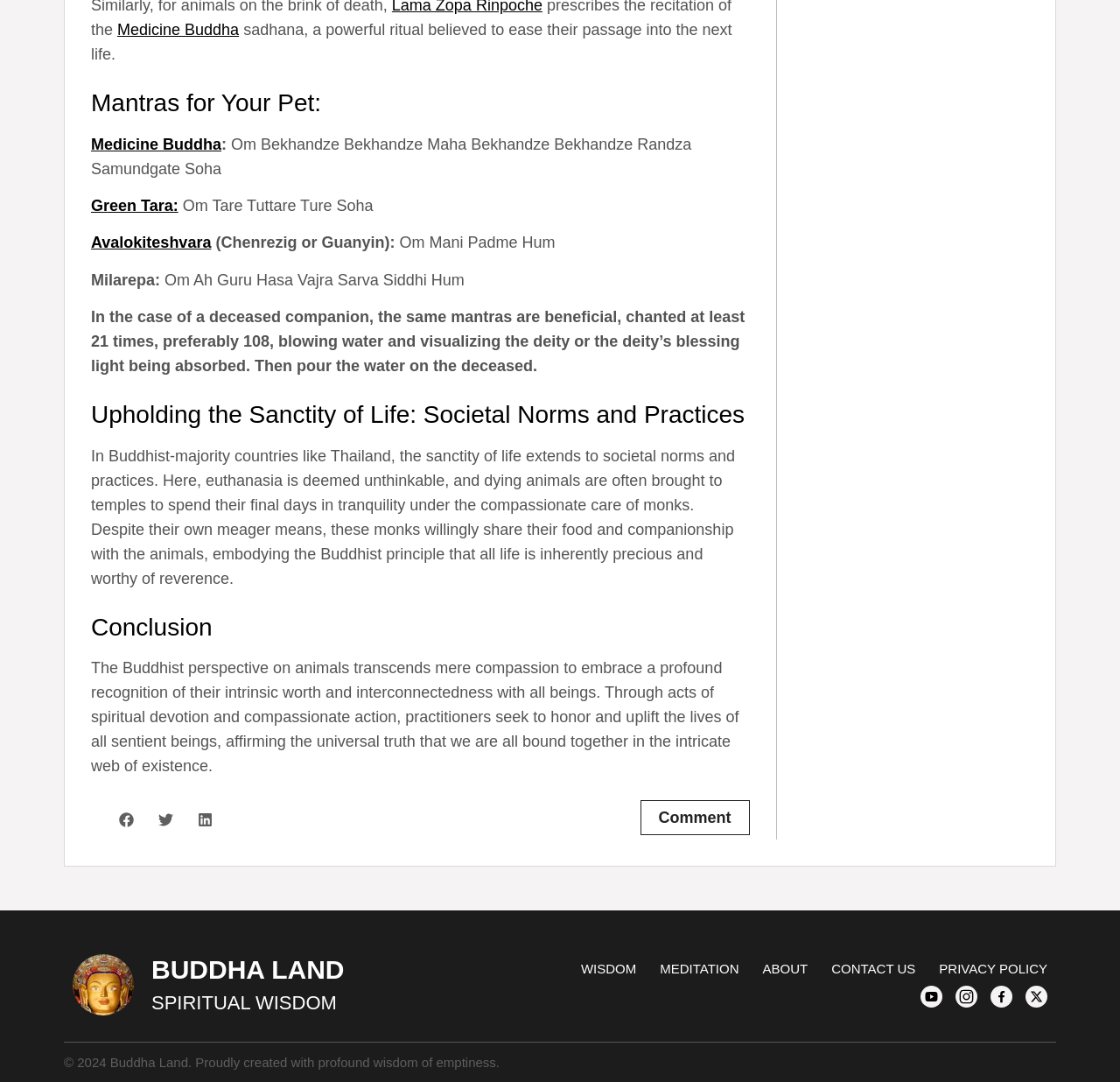Using the information from the screenshot, answer the following question thoroughly:
What is the main topic of this webpage?

Based on the content of the webpage, it appears to be discussing the Buddhist perspective on animals, including mantras and rituals for their well-being and the sanctity of life in Buddhist-majority countries.